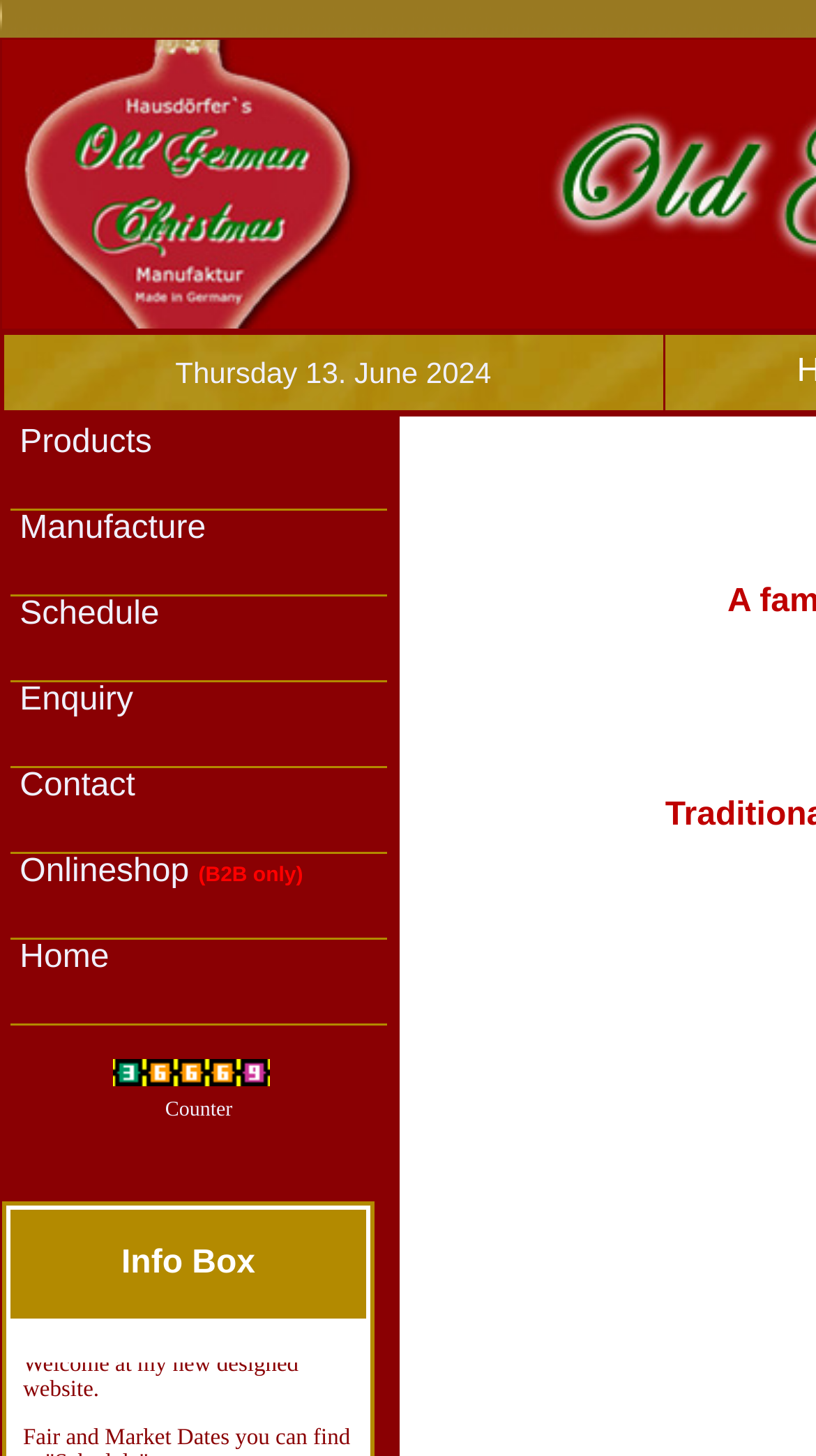Find the bounding box coordinates for the HTML element described as: "Manufacture". The coordinates should consist of four float values between 0 and 1, i.e., [left, top, right, bottom].

[0.013, 0.351, 0.474, 0.41]